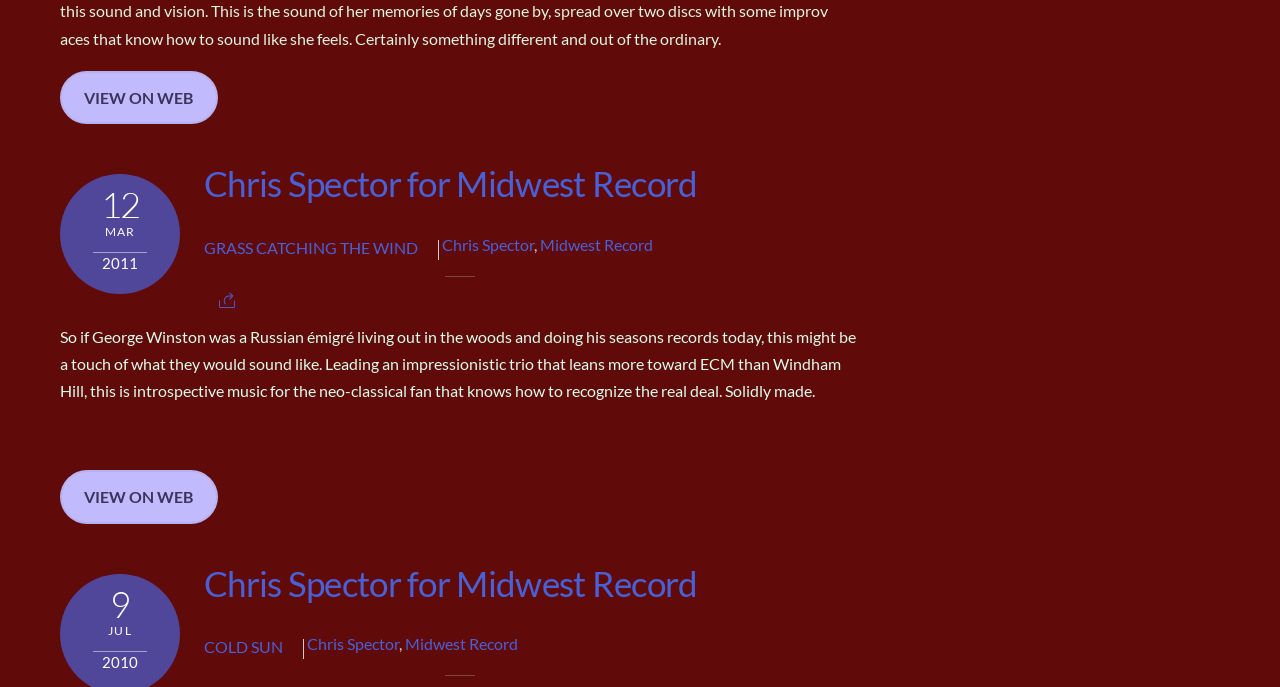Using the image as a reference, answer the following question in as much detail as possible:
What is the title of the second article?

The title of the second article can be found in the link element containing the text 'COLD SUN', which is located below the heading element containing the text 'Chris Spector for Midwest Record'.